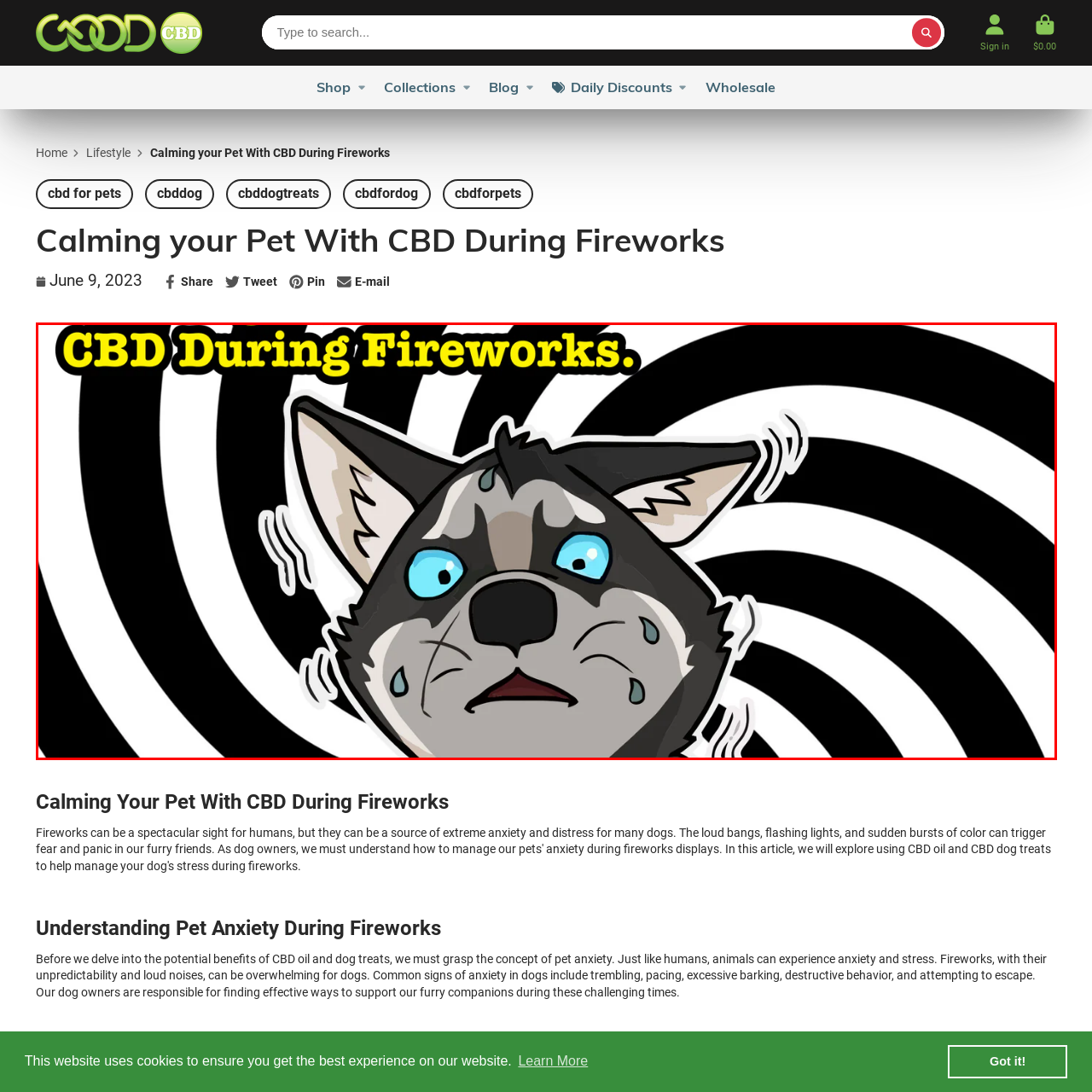What is the message displayed in bold yellow text?
Check the image enclosed by the red bounding box and reply to the question using a single word or phrase.

CBD During Fireworks